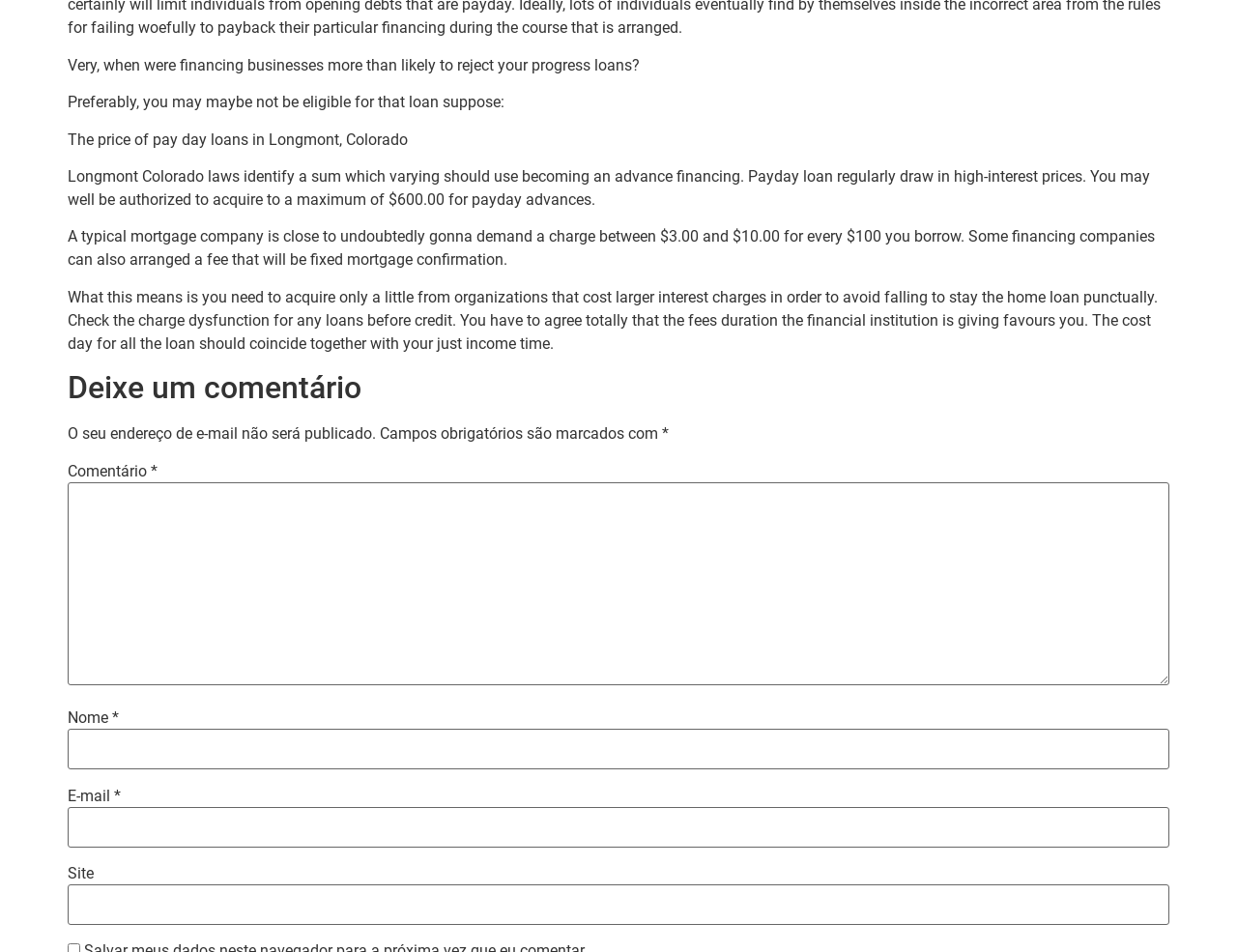What is the purpose of checking the fee dysfunction for any loans?
Please give a detailed and thorough answer to the question, covering all relevant points.

The webpage suggests that you need to acquire only a little from organizations that cost larger interest charges in order to avoid falling to stay the home loan punctually, and checking the charge dysfunction for any loans before credit is necessary to ensure that the fees duration the financial institution is giving favours you.